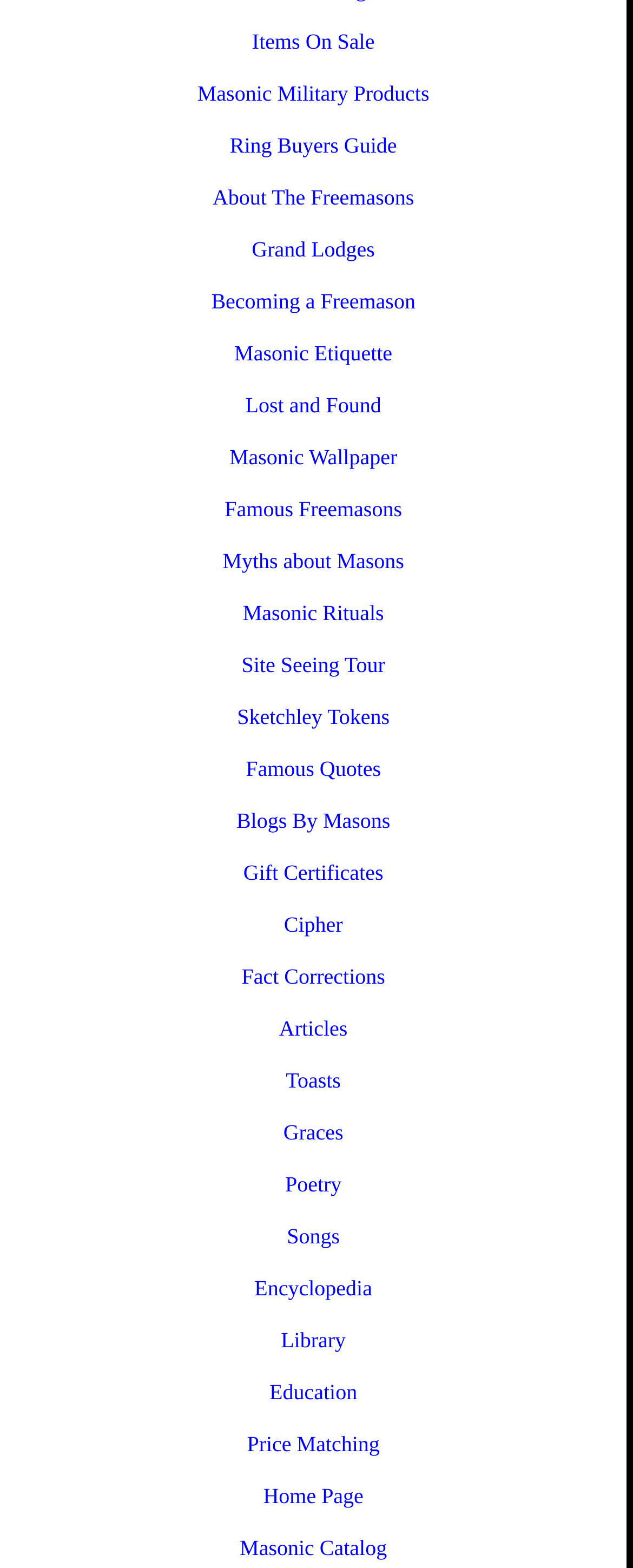Please provide a one-word or short phrase answer to the question:
Are there any links related to Masonic rituals on the webpage?

Yes